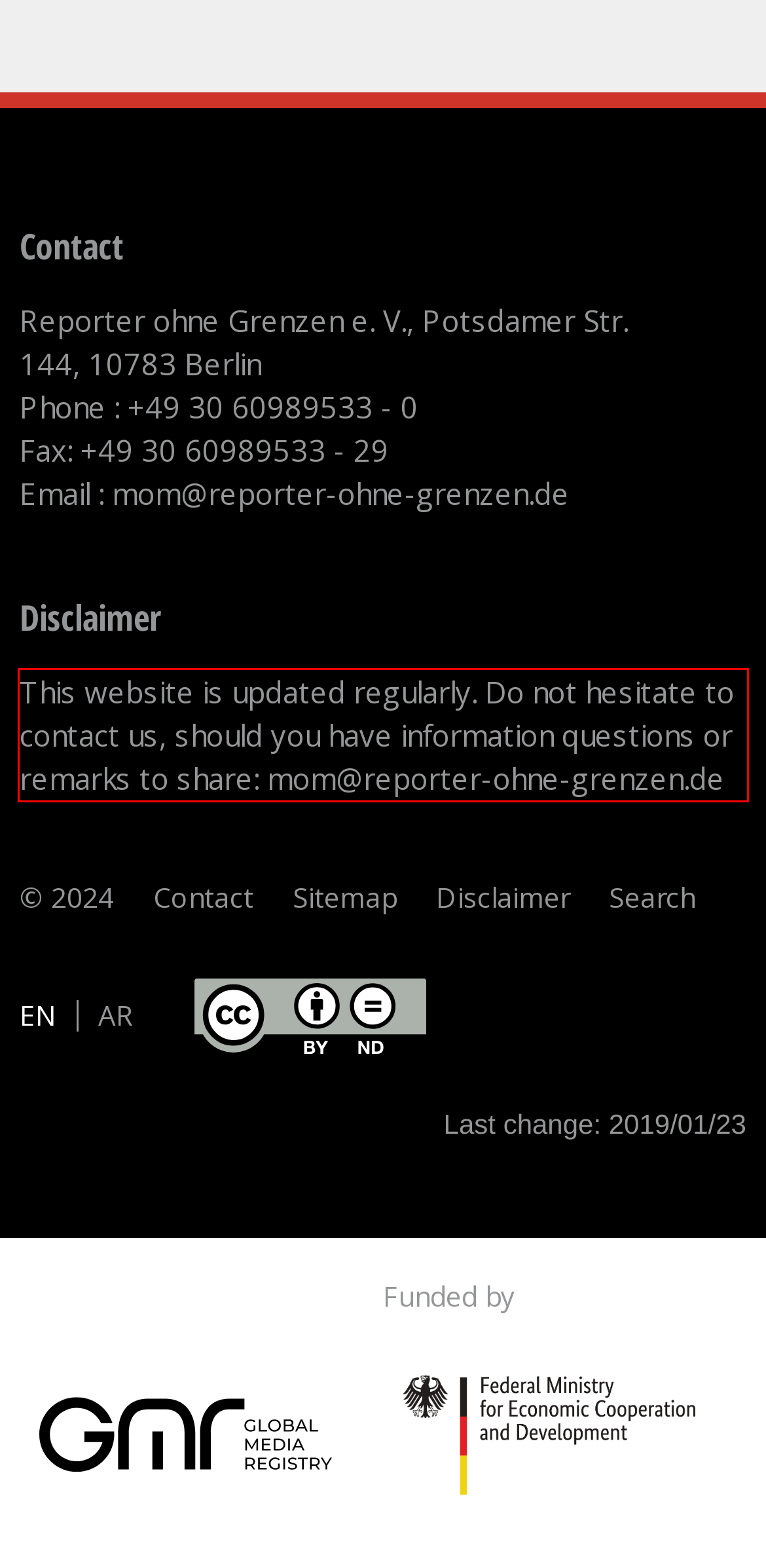You have a webpage screenshot with a red rectangle surrounding a UI element. Extract the text content from within this red bounding box.

This website is updated regularly. Do not hesitate to contact us, should you have information questions or remarks to share: mom@reporter-ohne-grenzen.de